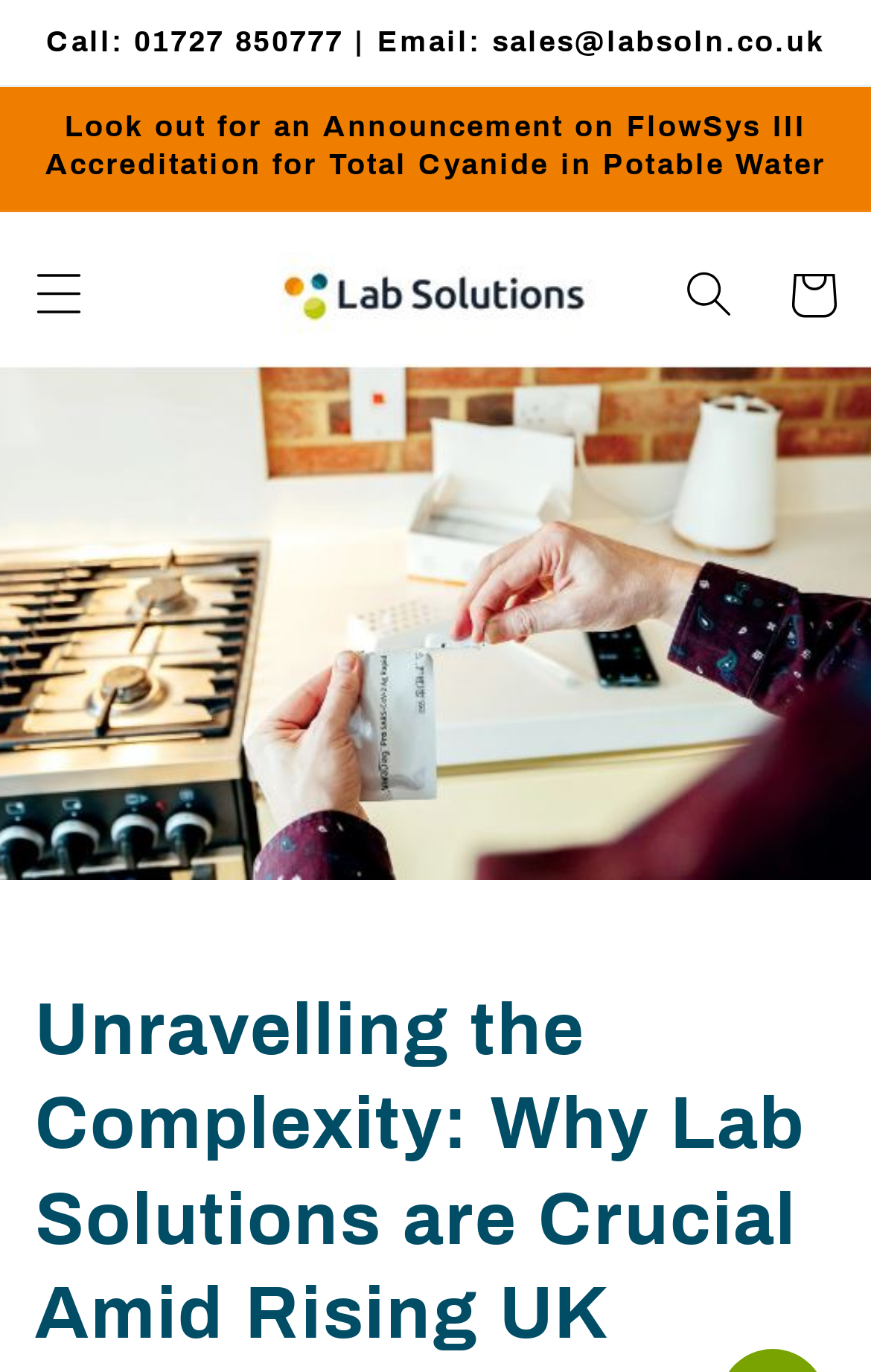Give the bounding box coordinates for this UI element: "parent_node: Cart". The coordinates should be four float numbers between 0 and 1, arranged as [left, top, right, bottom].

[0.27, 0.171, 0.73, 0.259]